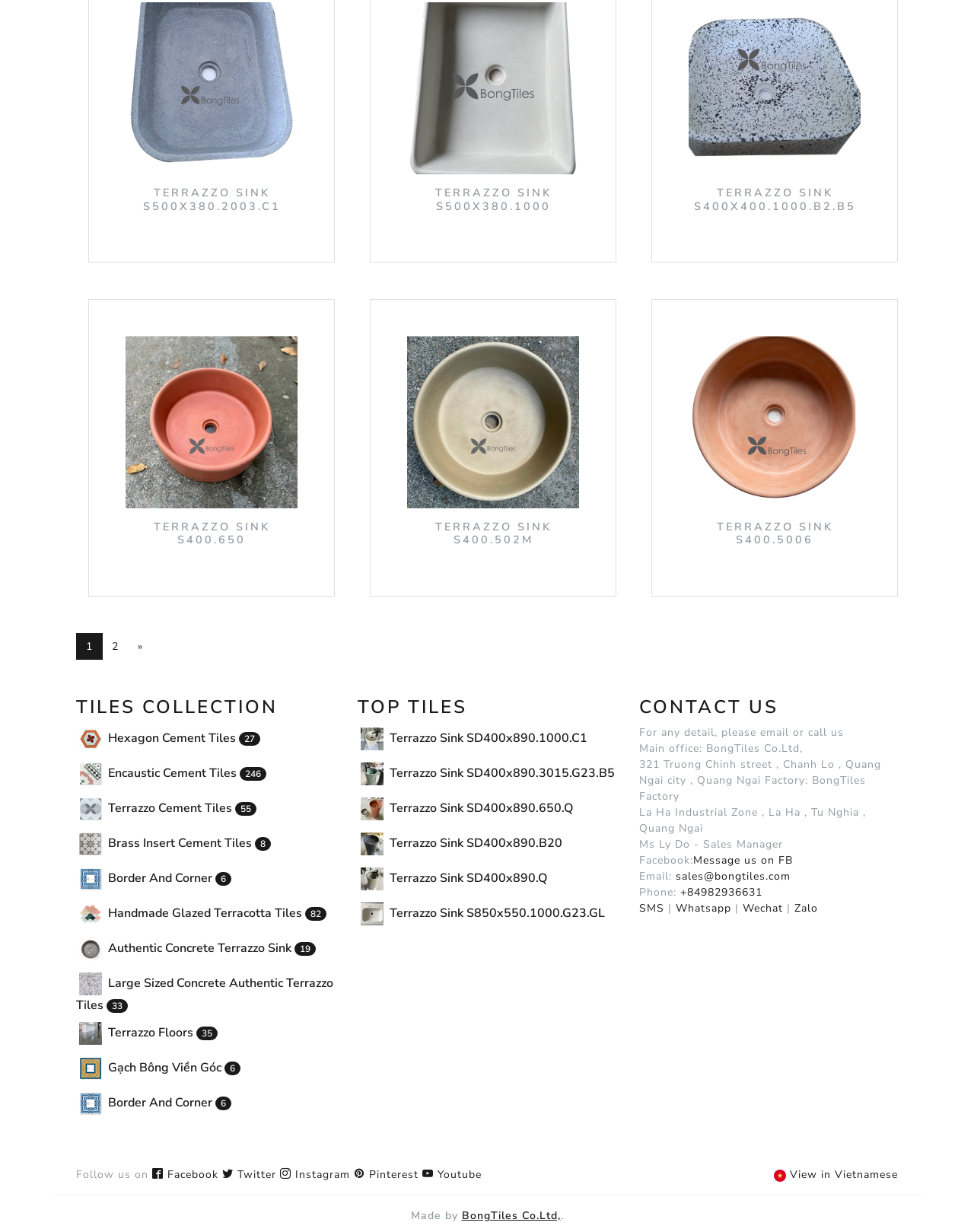Locate the UI element that matches the description Accept in the webpage screenshot. Return the bounding box coordinates in the format (top-left x, top-left y, bottom-right x, bottom-right y), with values ranging from 0 to 1.

None